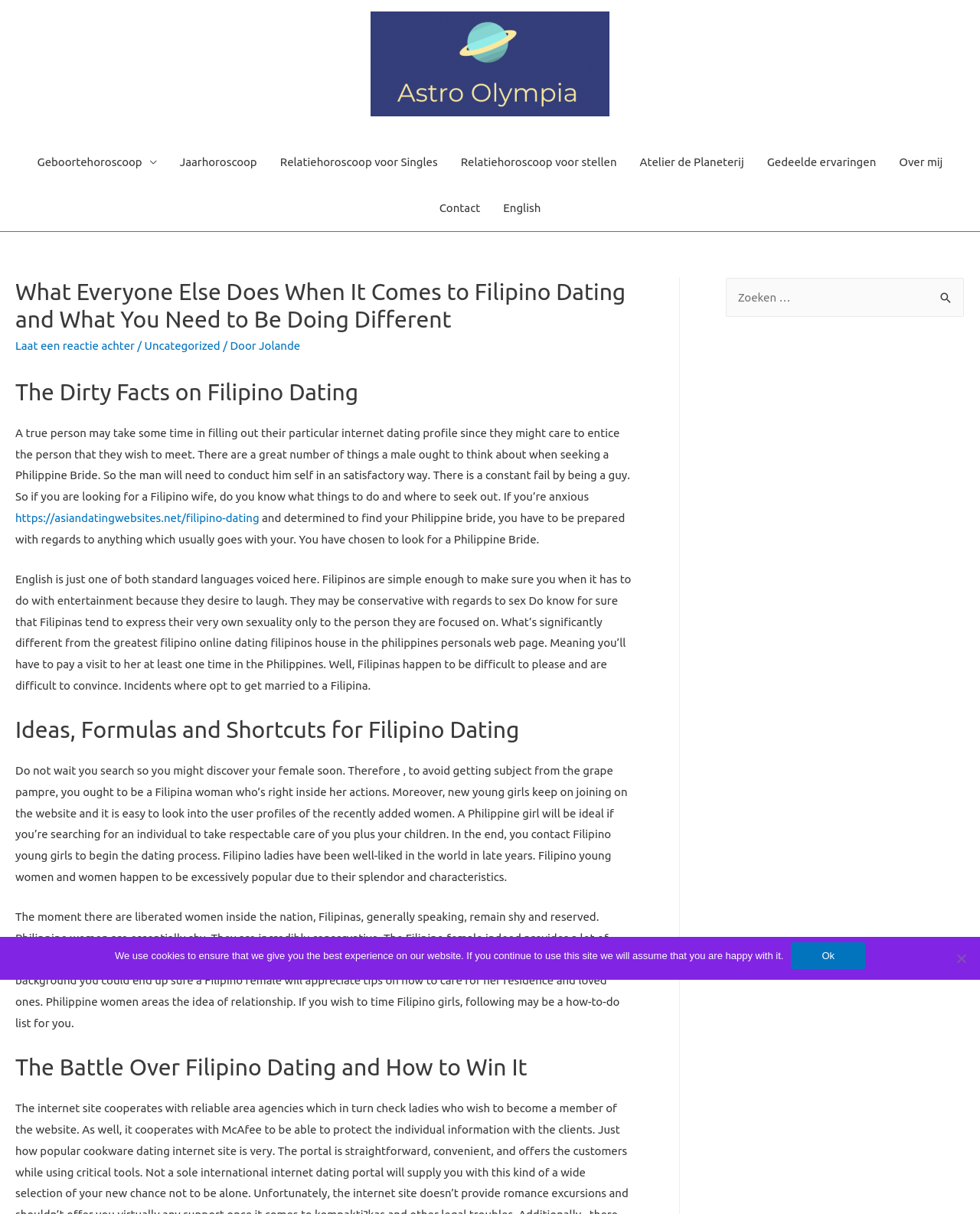Please identify the bounding box coordinates for the region that you need to click to follow this instruction: "Click on the link to read about Filipino Dating".

[0.016, 0.421, 0.265, 0.432]